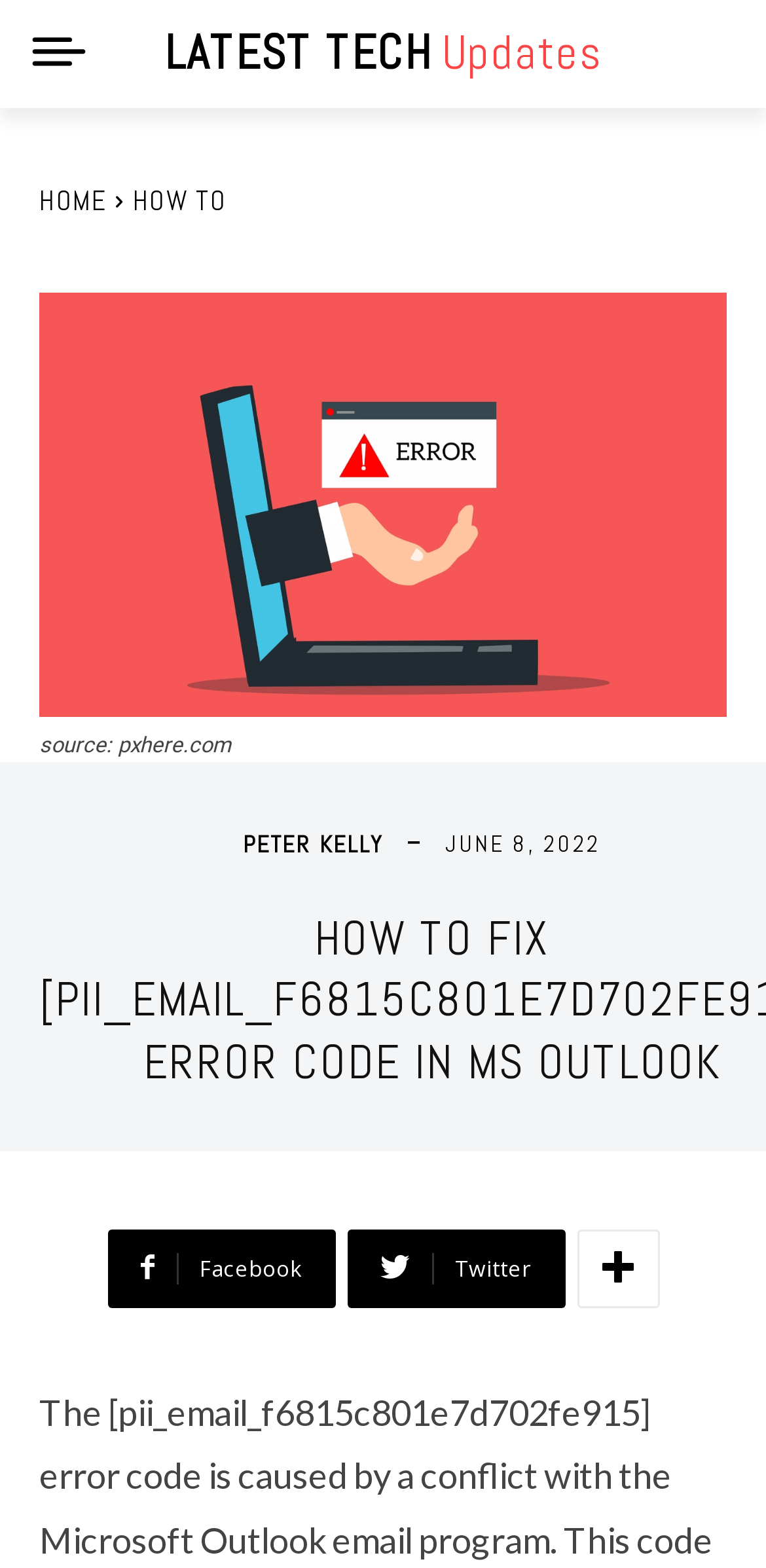Give a one-word or one-phrase response to the question:
When was the article published?

JUNE 8, 2022